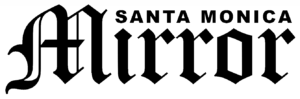What is emphasized in the logo's font?
Examine the webpage screenshot and provide an in-depth answer to the question.

The logo showcases a stylized font that emphasizes the word 'Mirror', creating a striking visual identity for the publication.